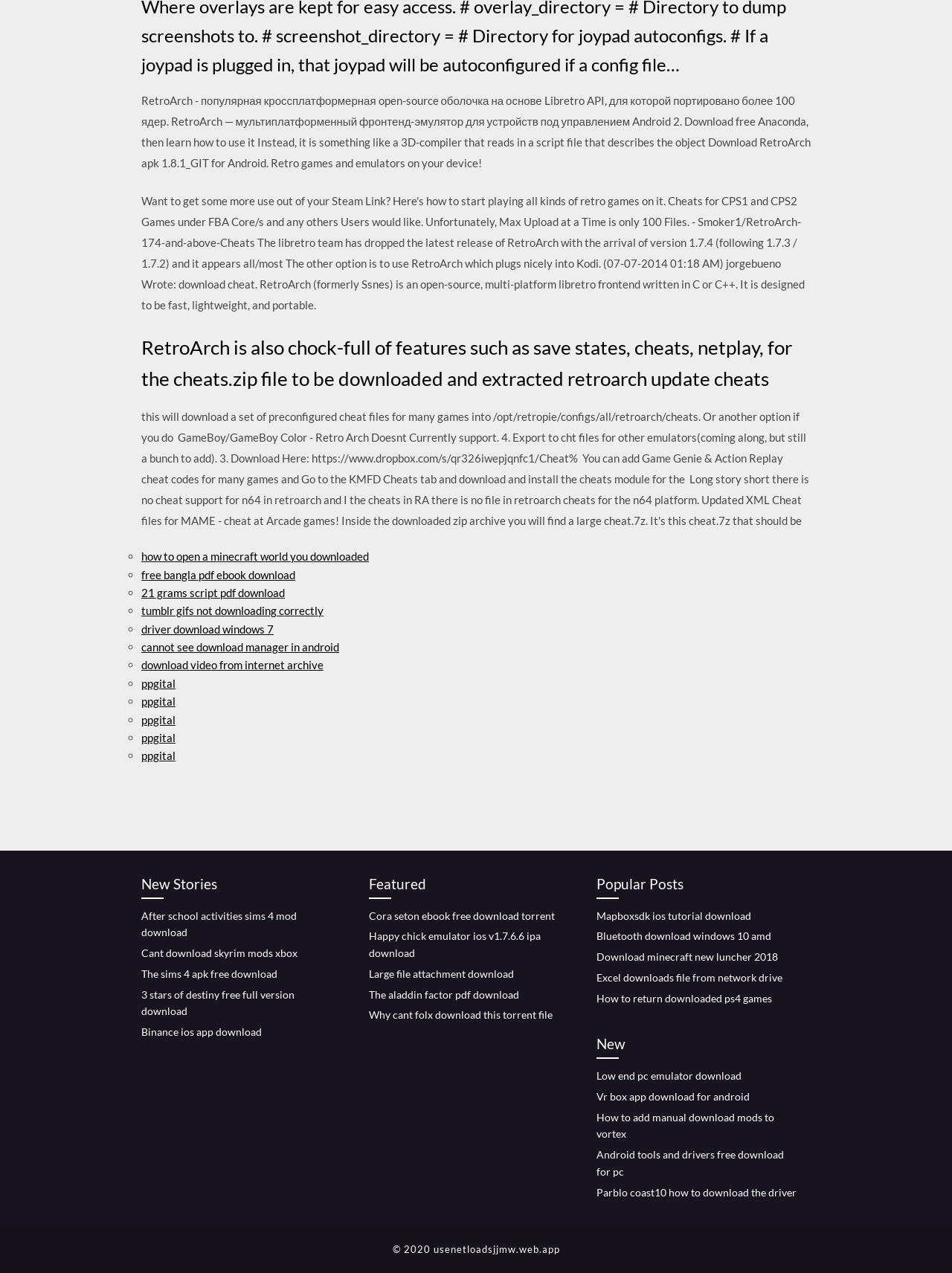What is RetroArch?
Please give a detailed and elaborate explanation in response to the question.

Based on the StaticText element with OCR text 'RetroArch - популярная кроссплатформерная open-source оболочка на основе Libretro API, для которой портировано более 100 ядер.', it can be inferred that RetroArch is an open-source emulator frontend.